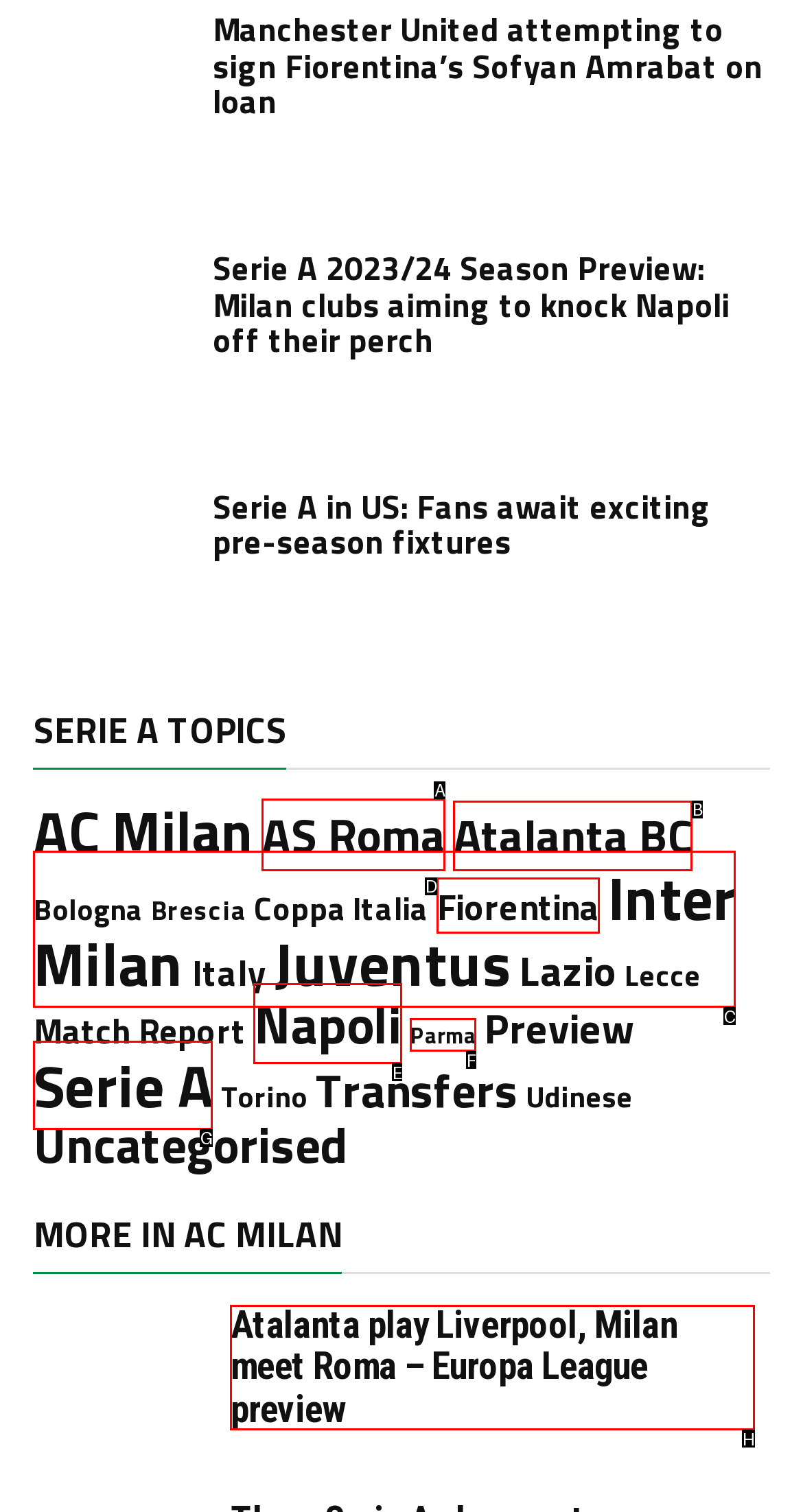For the task: Read the preview of Atalanta playing Liverpool, Milan meeting Roma in Europa League, identify the HTML element to click.
Provide the letter corresponding to the right choice from the given options.

H